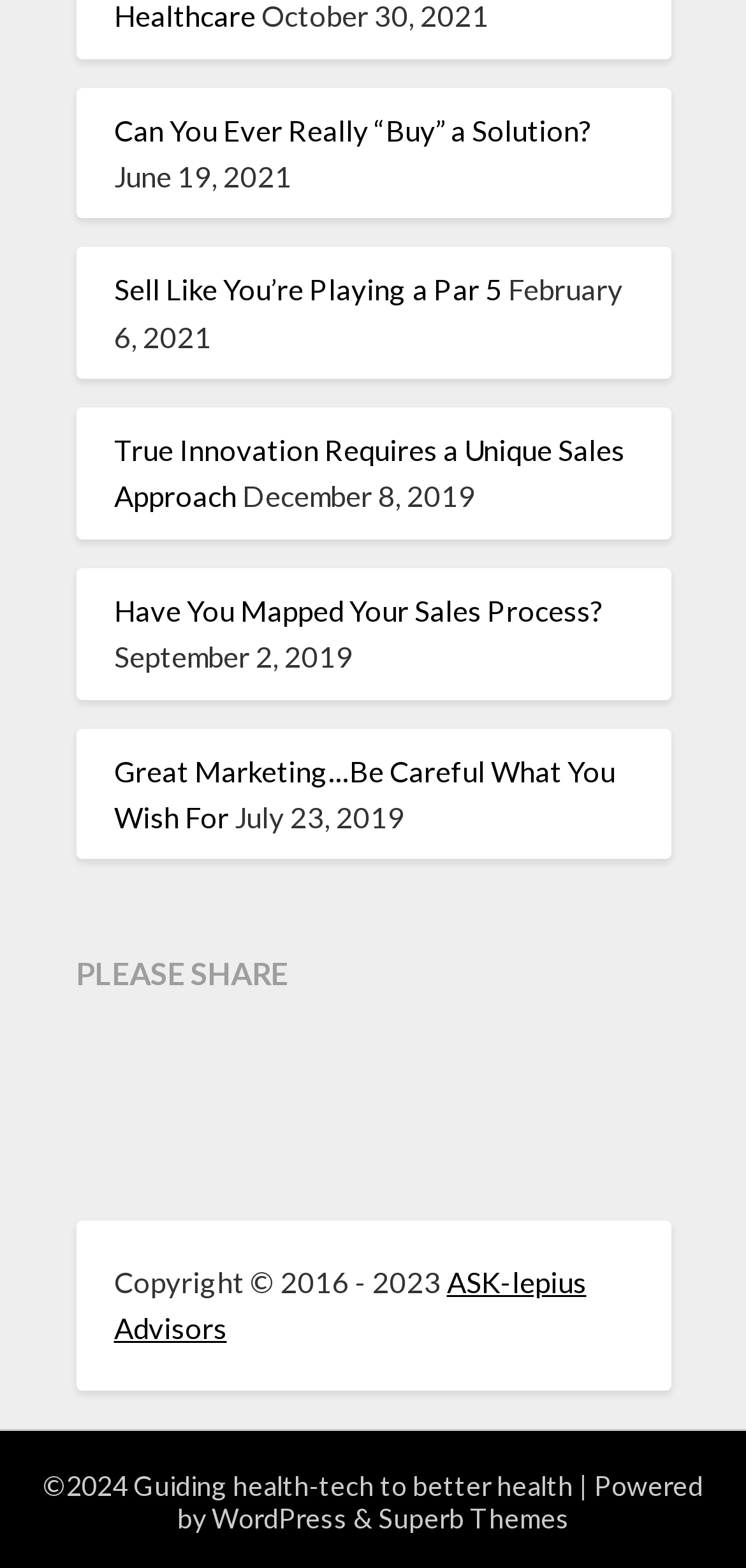What is the date of the first article?
Refer to the image and provide a concise answer in one word or phrase.

June 19, 2021